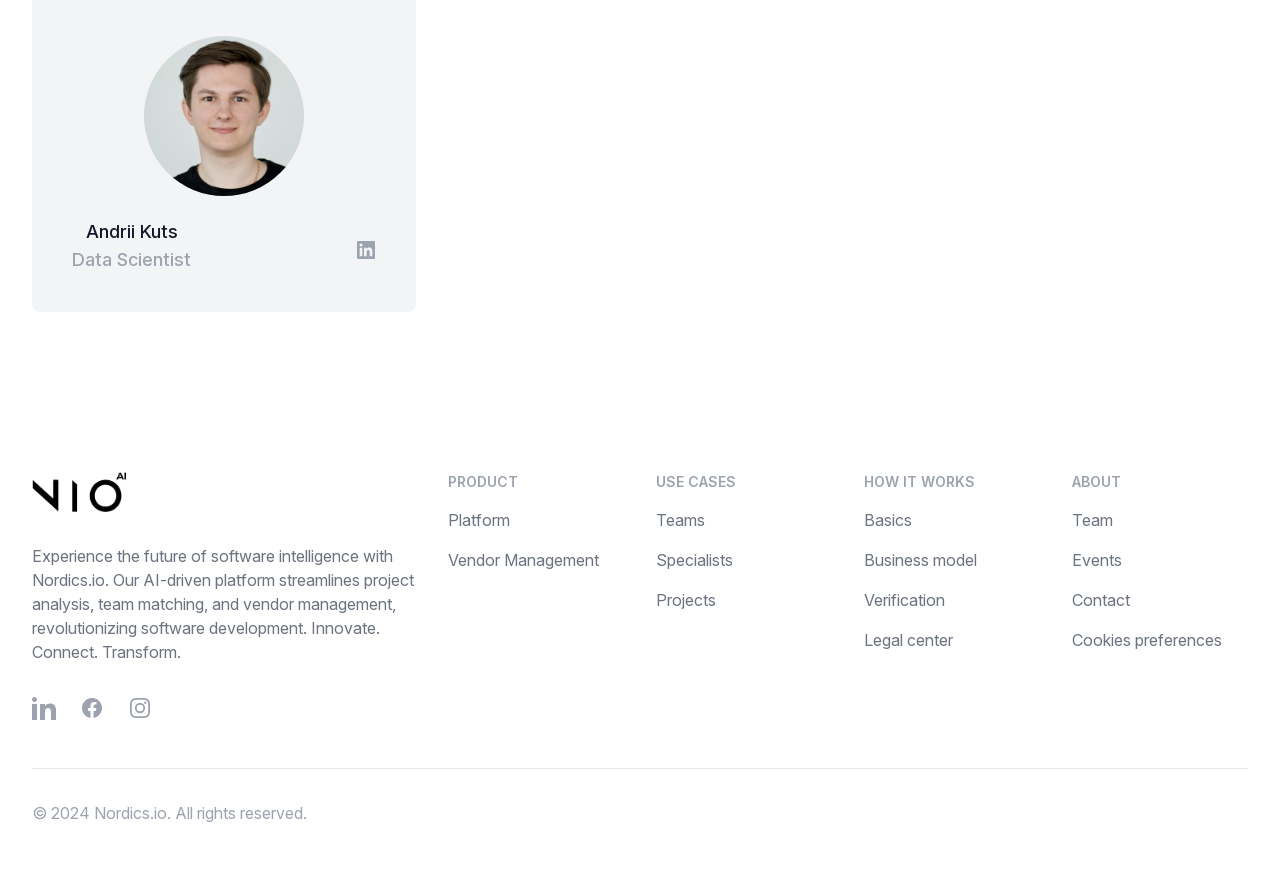Given the description of the UI element: "USE CASES", predict the bounding box coordinates in the form of [left, top, right, bottom], with each value being a float between 0 and 1.

[0.512, 0.531, 0.65, 0.553]